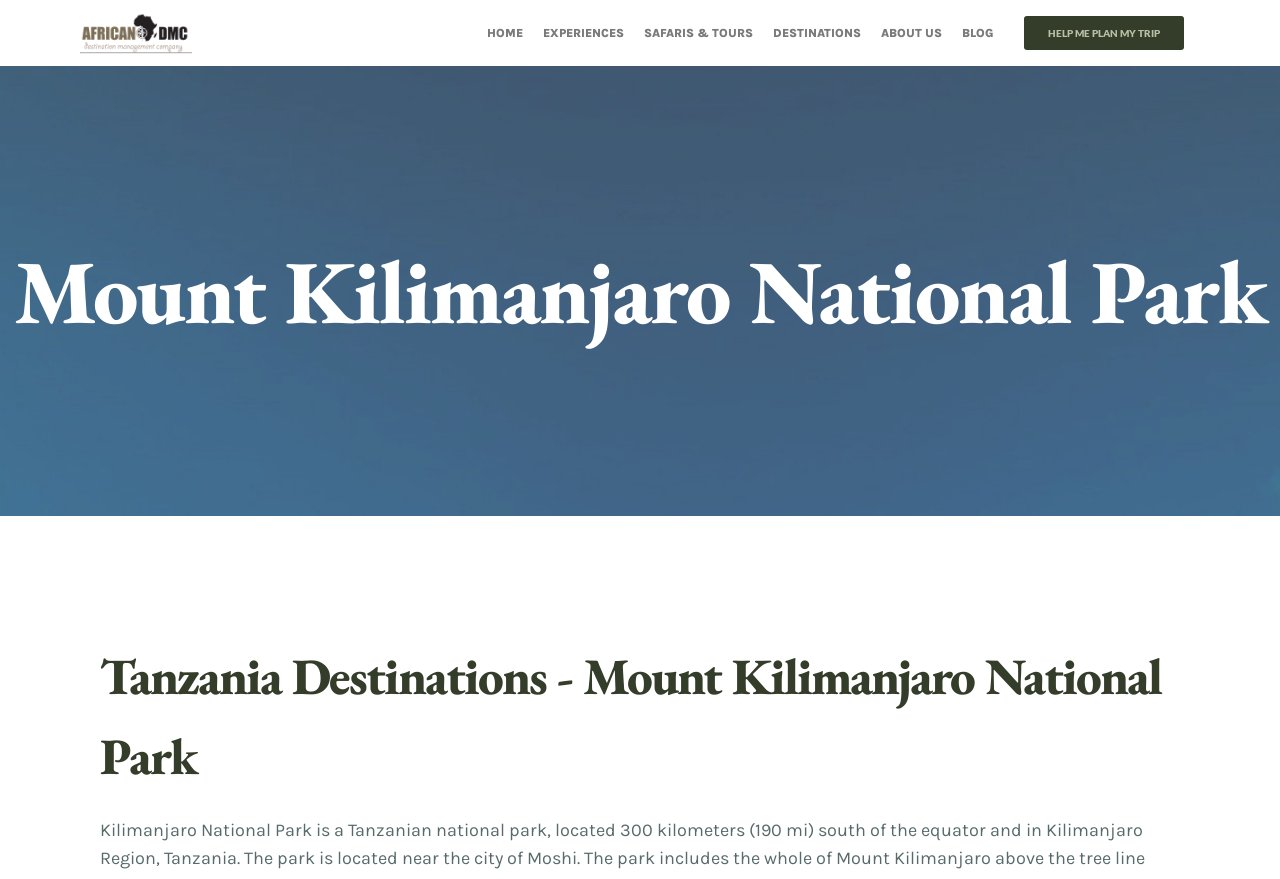Identify the bounding box coordinates for the UI element that matches this description: "About Us".

[0.681, 0.011, 0.744, 0.064]